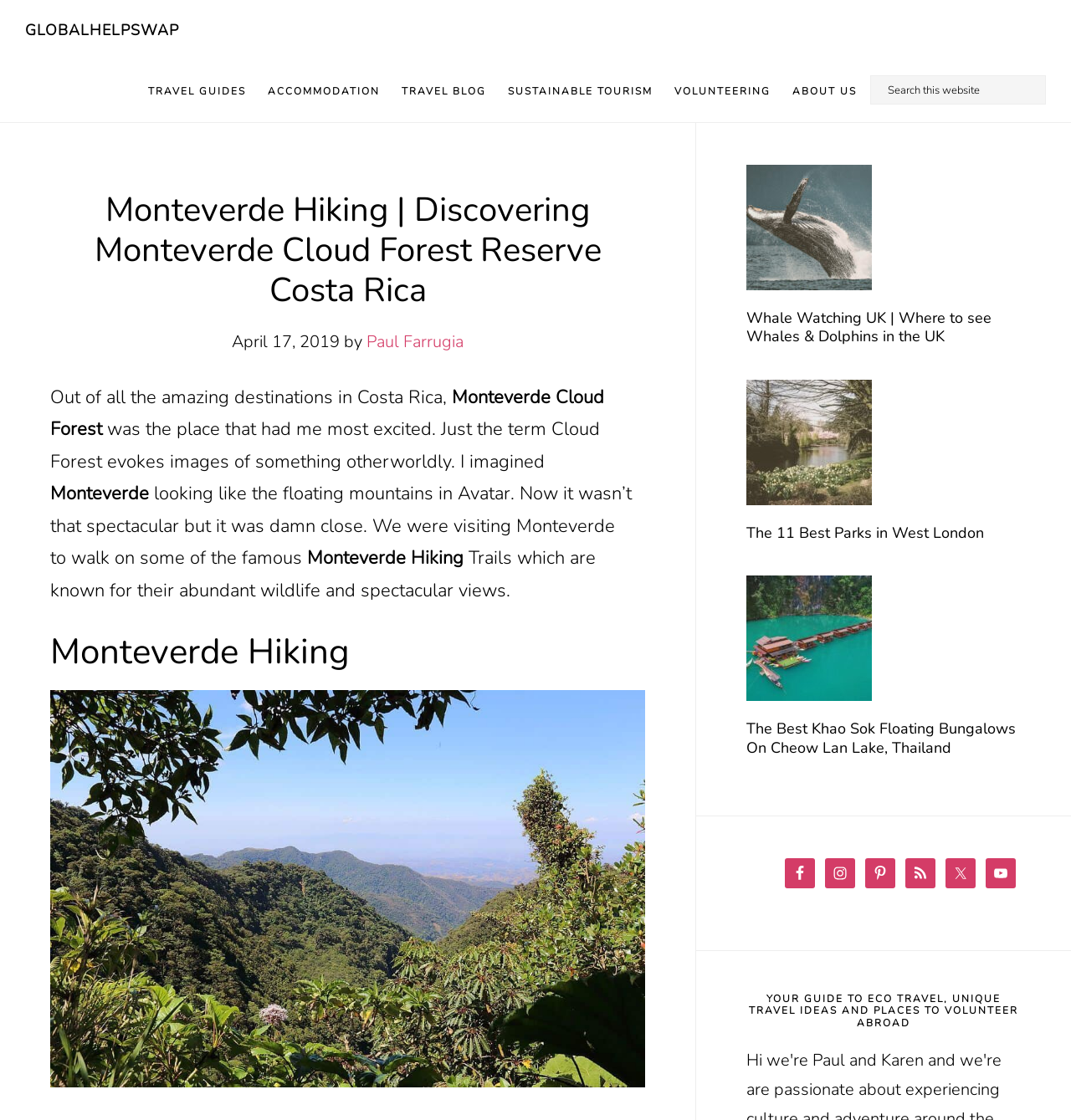Create an in-depth description of the webpage, covering main sections.

The webpage is about Monteverde Hiking in Costa Rica, with a focus on eco-travel and unique travel ideas. At the top of the page, there is a navigation menu with links to travel guides, accommodation, travel blog, sustainable tourism, volunteering, and about us. Below the navigation menu, there is a search bar with a placeholder text "Search this website".

The main content of the page starts with a heading "Monteverde Hiking | Discovering Monteverde Cloud Forest Reserve Costa Rica" followed by a paragraph of text that describes the author's excitement about visiting Monteverde Cloud Forest. The text is accompanied by an image of Monteverde Hiking.

To the right of the main content, there is a primary sidebar that contains three articles with headings and links to "Whale Watching UK | Where to see Whales & Dolphins in the UK", "The 11 Best Parks in West London", and "The Best Khao Sok Floating Bungalows On Cheow Lan Lake, Thailand".

Below the primary sidebar, there are social media links to Facebook, Instagram, Pinterest, RSS, Twitter, and YouTube, each represented by an icon.

At the bottom of the page, there is a heading "YOUR GUIDE TO ECO TRAVEL, UNIQUE TRAVEL IDEAS AND PLACES TO VOLUNTEER ABROAD", which suggests that the website is a resource for eco-travel and volunteering opportunities.